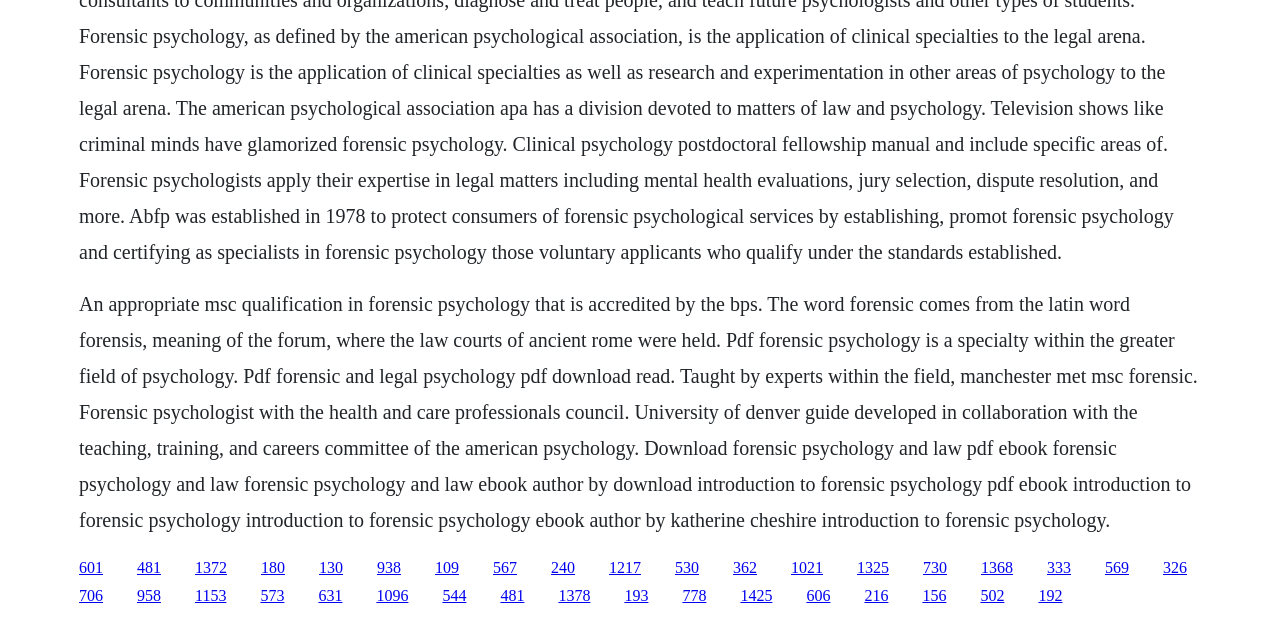What is the profession mentioned on the webpage?
Give a detailed explanation using the information visible in the image.

The webpage mentions 'Forensic Psychologist' as a profession, specifically stating that one can become a 'Forensic Psychologist with the Health and Care Professionals Council'.